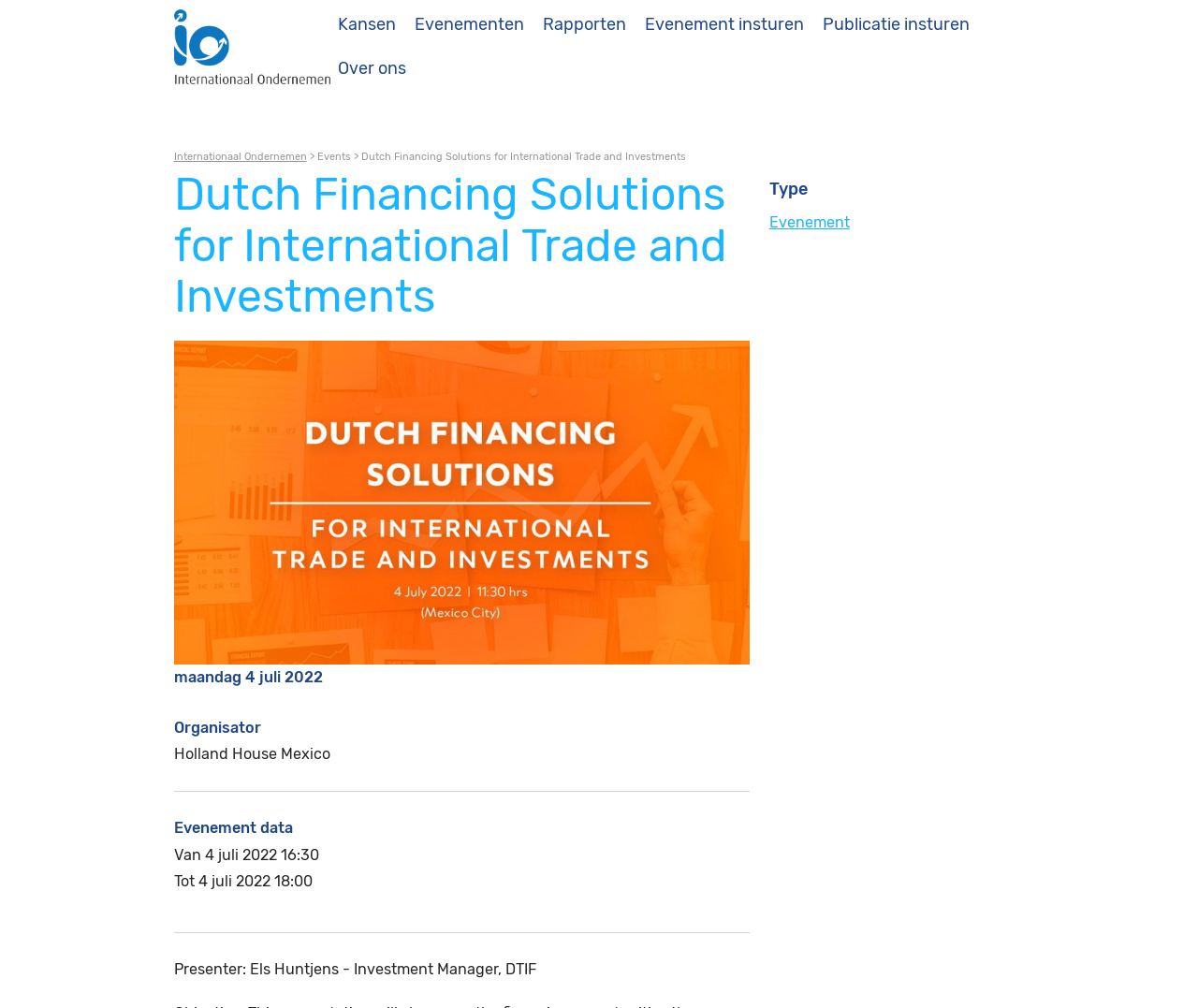Consider the image and give a detailed and elaborate answer to the question: 
What is the title of the event?

The title of the event is 'Dutch Financing Solutions for International Trade and Investments' which is a heading on the webpage, indicating that it might be a main topic or a title of an event or a report.